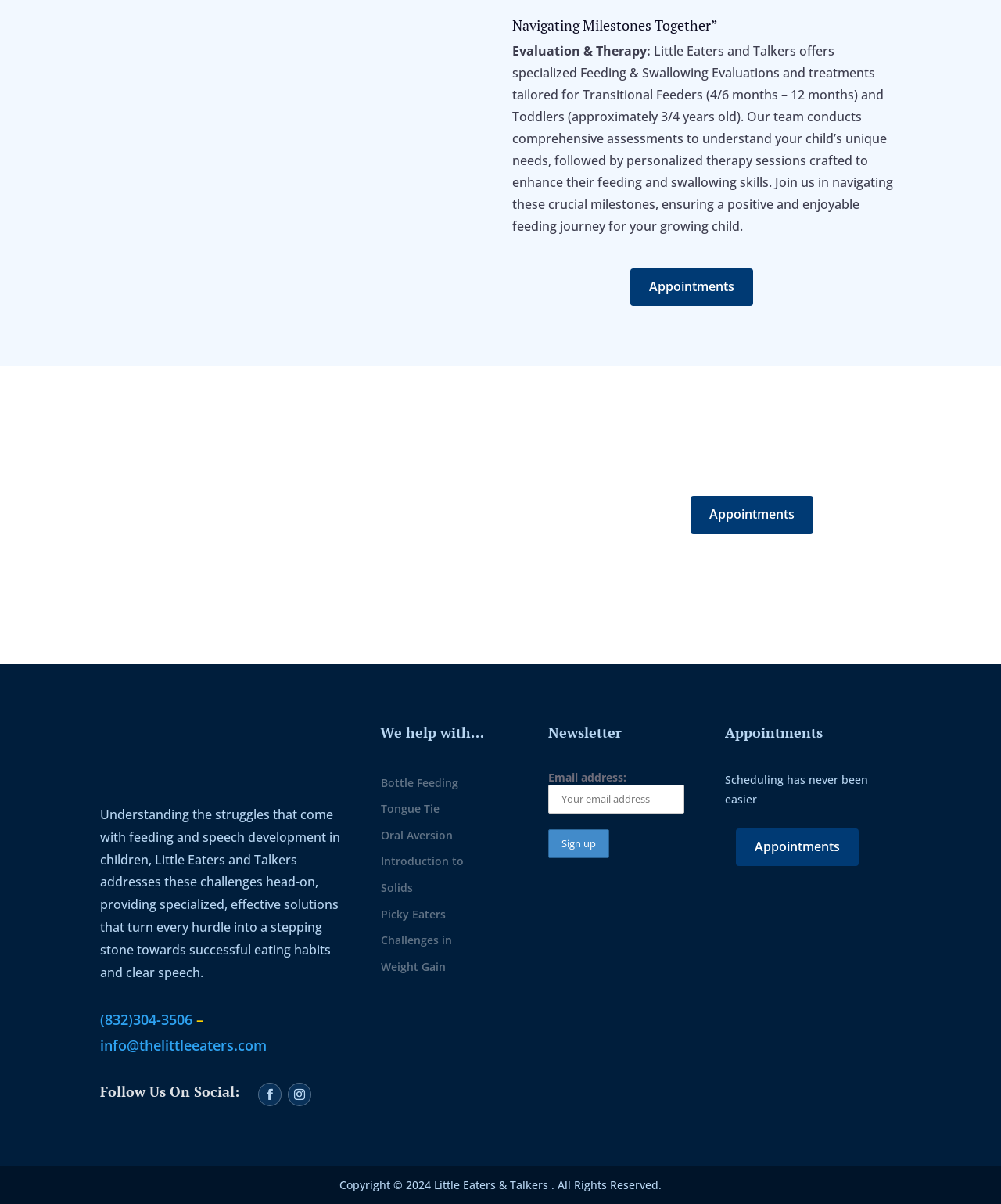What are some challenges addressed by the organization?
Look at the image and answer the question using a single word or phrase.

Bottle Feeding, Tongue Tie, etc.